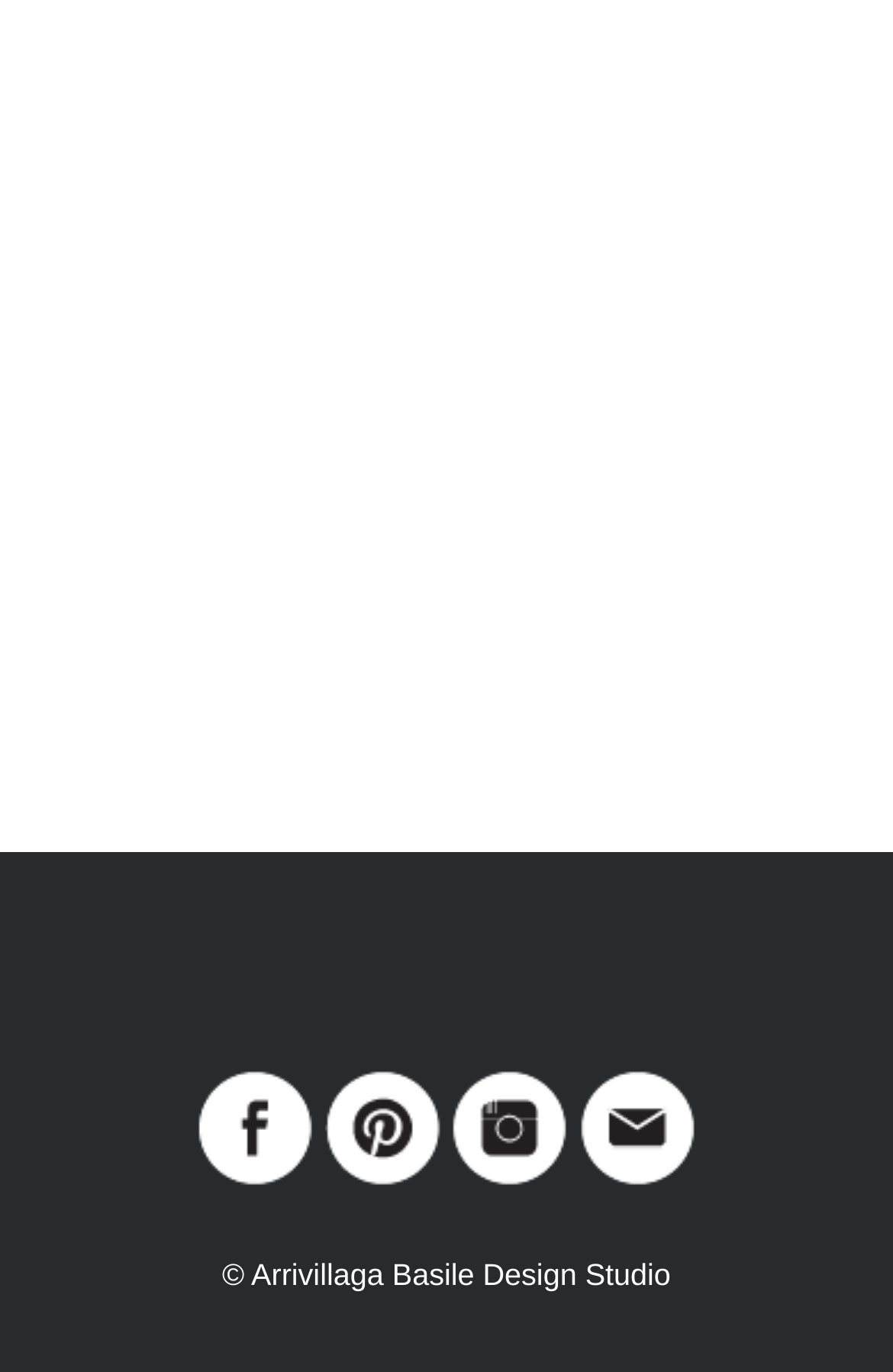Please reply to the following question using a single word or phrase: 
How many links are at the bottom of the webpage?

5